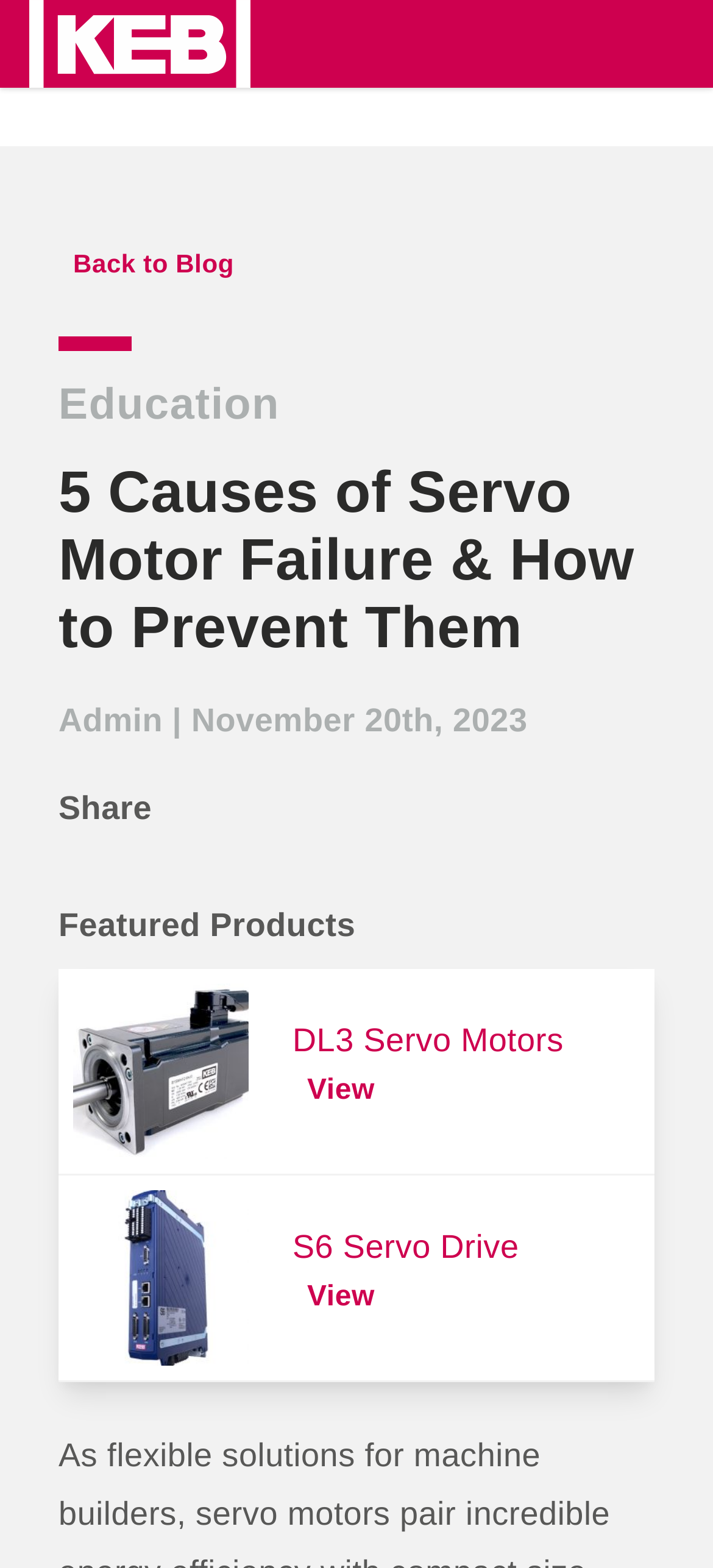Detail the webpage's structure and highlights in your description.

The webpage appears to be a blog post discussing servo motor failure causes and prevention methods. At the top left corner, there is a logo image with a corresponding link. Next to the logo, there is a link to "Back to Blog" and a static text element displaying "Education". 

Below the "Education" text, there is a heading that reads "5 Causes of Servo Motor Failure & How to Prevent Them", which is the main title of the blog post. Underneath the heading, there are three static text elements displaying "Admin", a vertical bar, and the date "November 20th, 2023", respectively. 

Further down, there is a static text element with the word "Share". Below the "Share" text, there is another static text element displaying "Featured Products". Underneath the "Featured Products" text, there are two links to specific products: "DL3 Servo Motors View" and "S6 Servo Drive View".